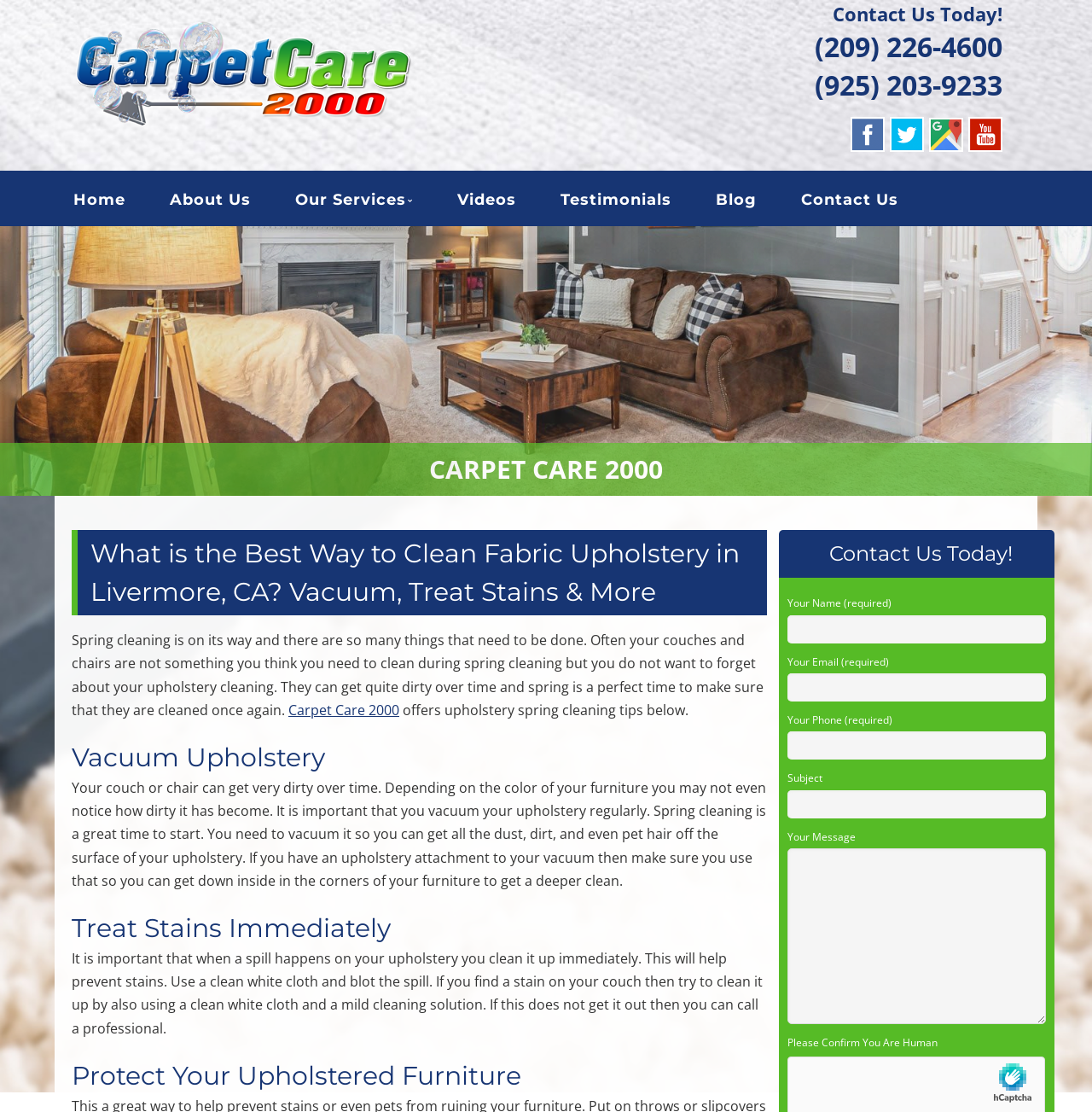Find the headline of the webpage and generate its text content.

CARPET CARE 2000